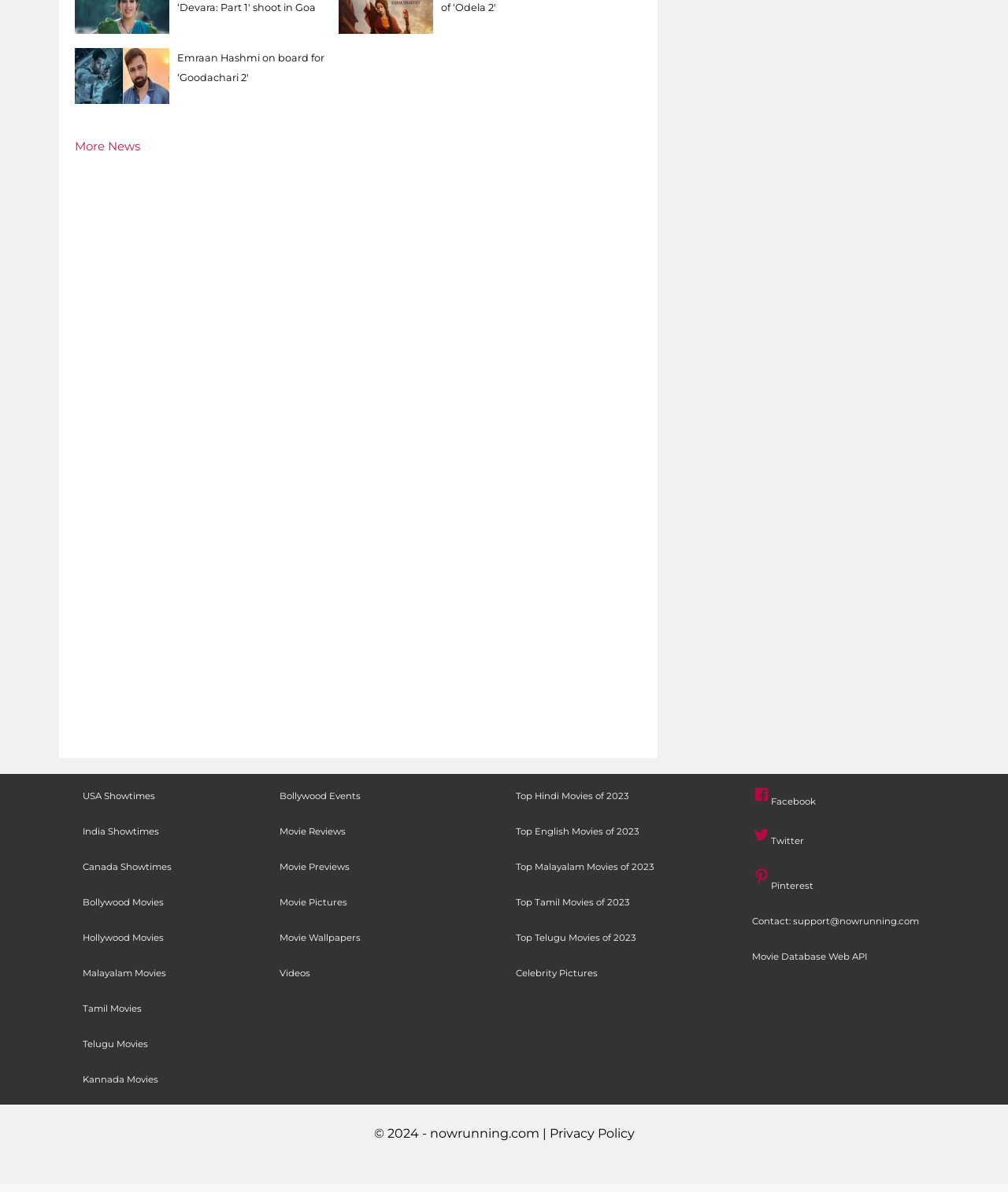Given the following UI element description: "Top Telugu Movies of 2023", find the bounding box coordinates in the webpage screenshot.

[0.512, 0.782, 0.631, 0.791]